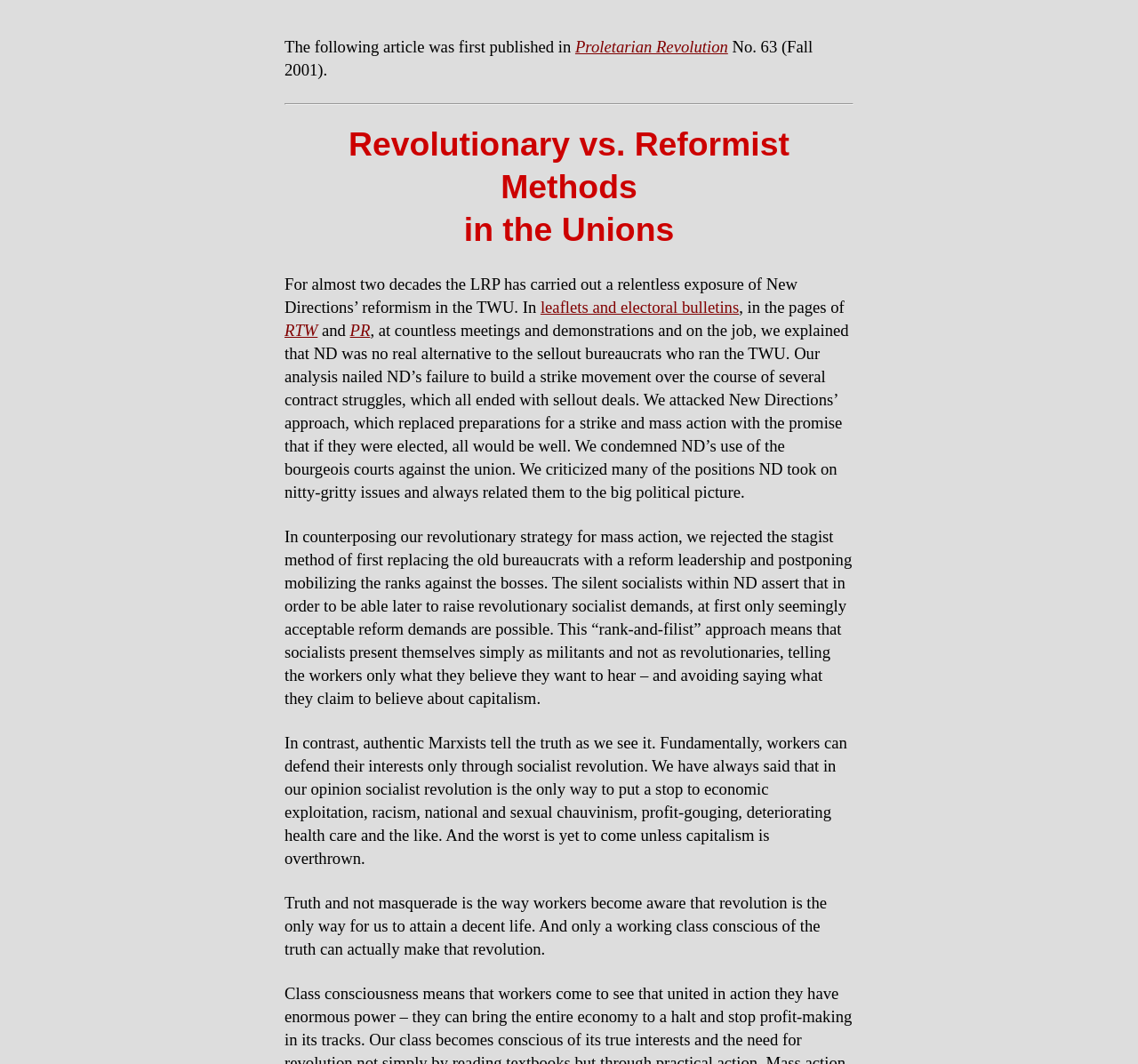Please determine and provide the text content of the webpage's heading.

Revolutionary vs. Reformist Methods
in the Unions